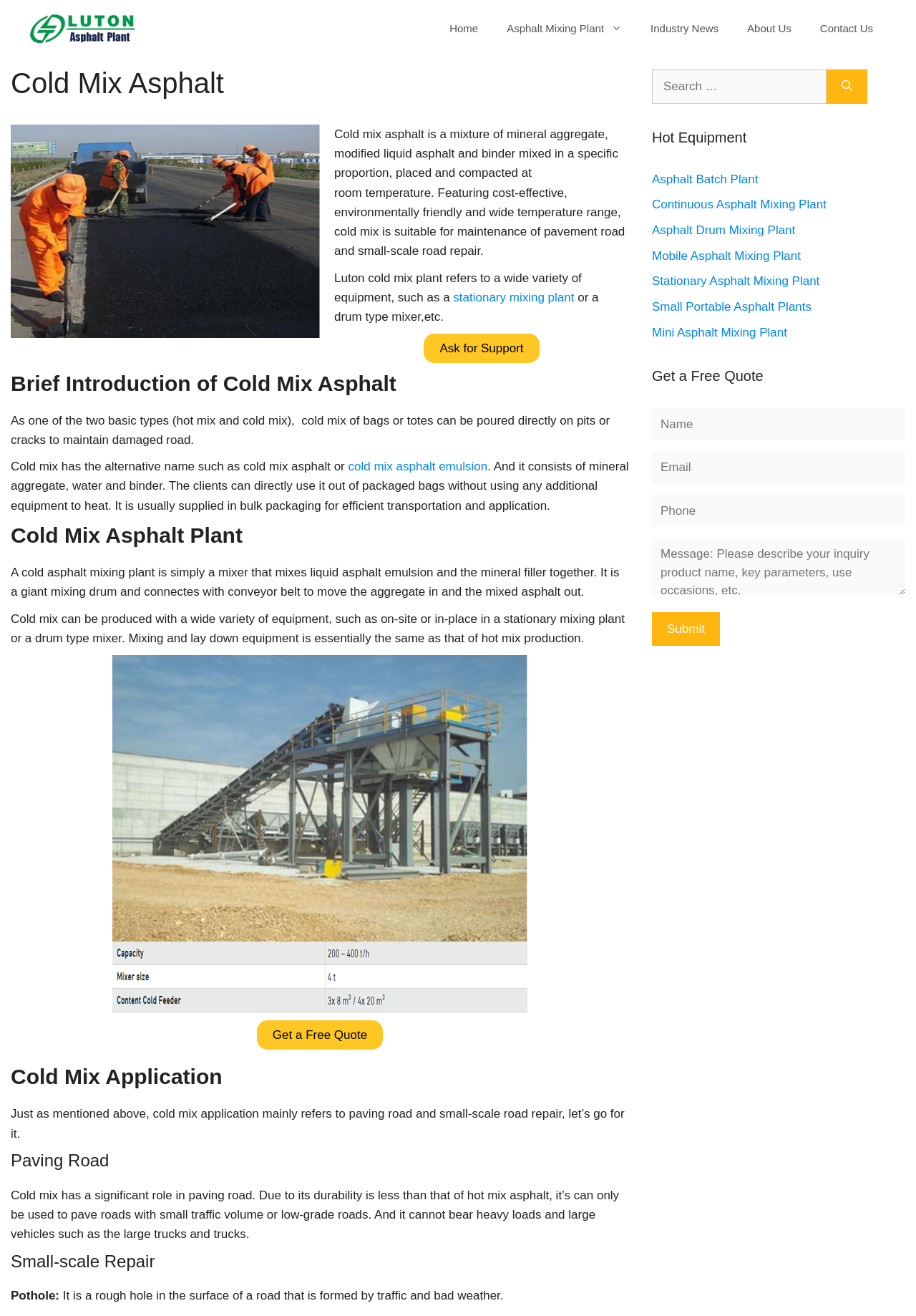Find and provide the bounding box coordinates for the UI element described here: "Home". The coordinates should be given as four float numbers between 0 and 1: [left, top, right, bottom].

[0.475, 0.005, 0.538, 0.038]